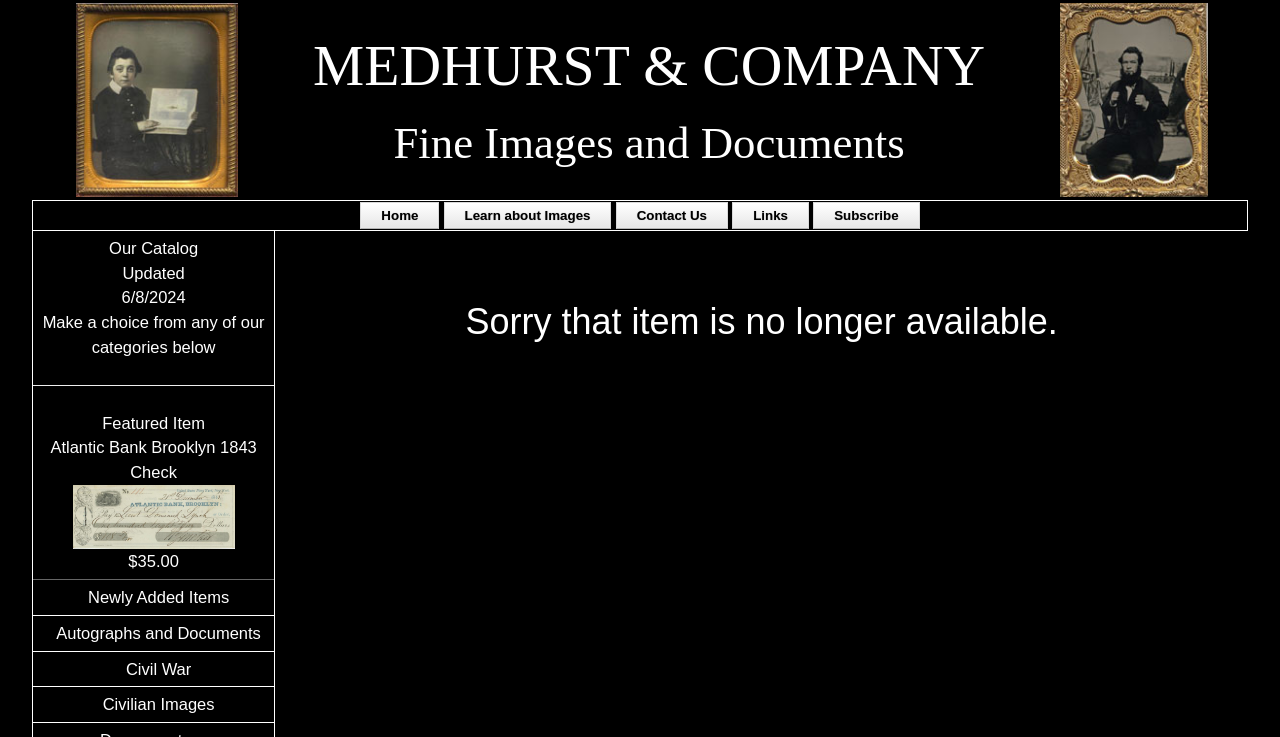Reply to the question with a single word or phrase:
What categories are available in the catalog?

Featured Item, Newly Added Items, Autographs and Documents, Civil War, Civilian Images